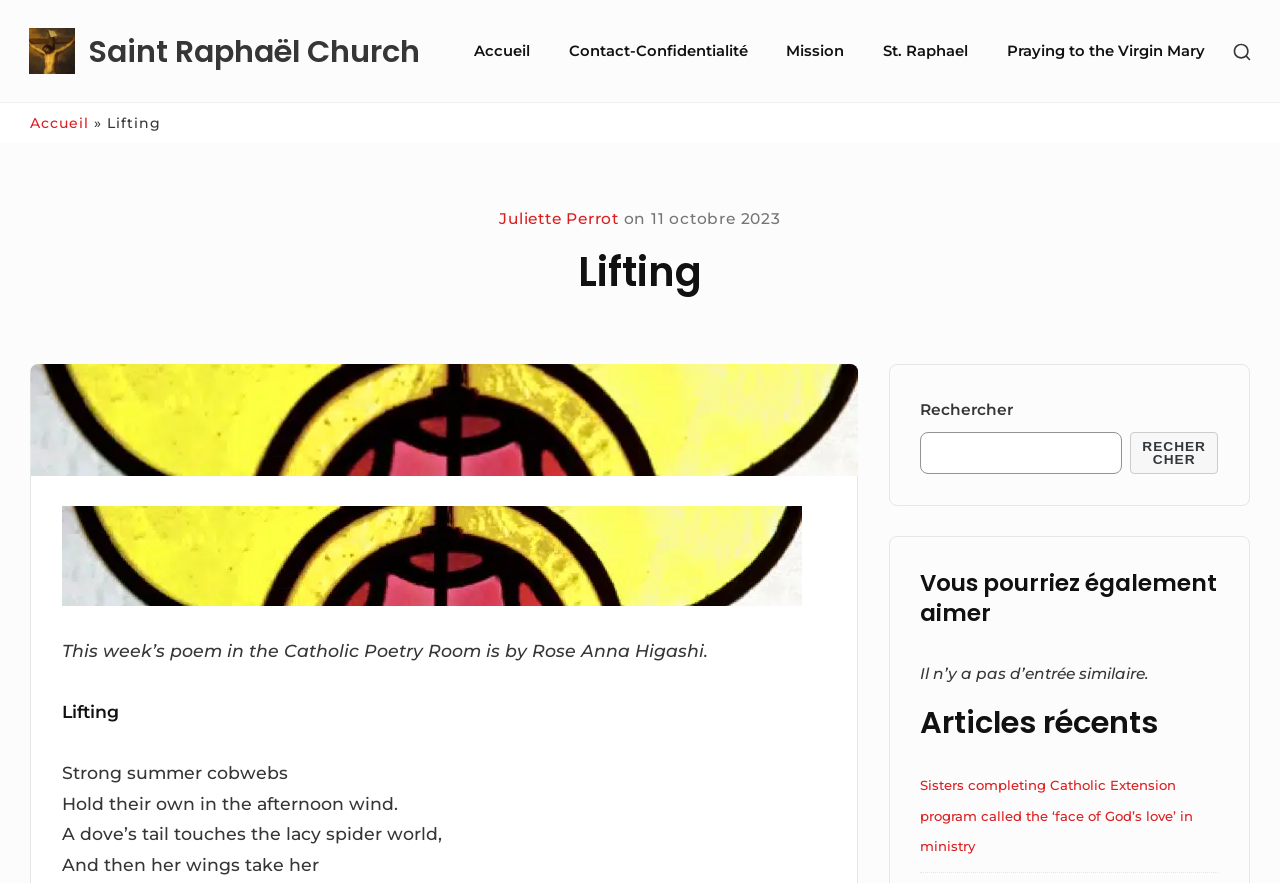Explain in detail what you observe on this webpage.

The webpage is about an article titled "Lifting" related to Saint Raphaël Church. At the top left, there is a link "How have I offended you?" accompanied by a small image. Next to it, there is a link to "Saint Raphaël Church". 

On the top right, there is a navigation menu labeled "Site Navigation" with five links: "Accueil", "Contact-Confidentialité", "Mission", "St. Raphael", and "Praying to the Virgin Mary". A button "SHOW SECONDARY SIDEBAR" is located at the top right corner.

Below the navigation menu, there are two links: "Accueil" and another link with the text "Lifting" and an arrow symbol. 

The main content of the webpage is an article titled "Lifting" with a poem by Rose Anna Higashi. The poem is displayed in a large image with several lines of text, including "Strong summer cobwebs", "Hold their own in the afternoon wind", and "A dove’s tail touches the lacy spider world". 

To the right of the poem, there is a sidebar with a search box labeled "Rechercher" and a button to submit the search query. Below the search box, there are three headings: "Sidebar Widget Area", "Vous pourriez également aimer", and "Articles récents". However, there are no similar entries under "Vous pourriez également aimer", and three recent articles are listed under "Articles récents", including "Sisters completing Catholic Extension program called the ‘face of God’s love’ in ministry".